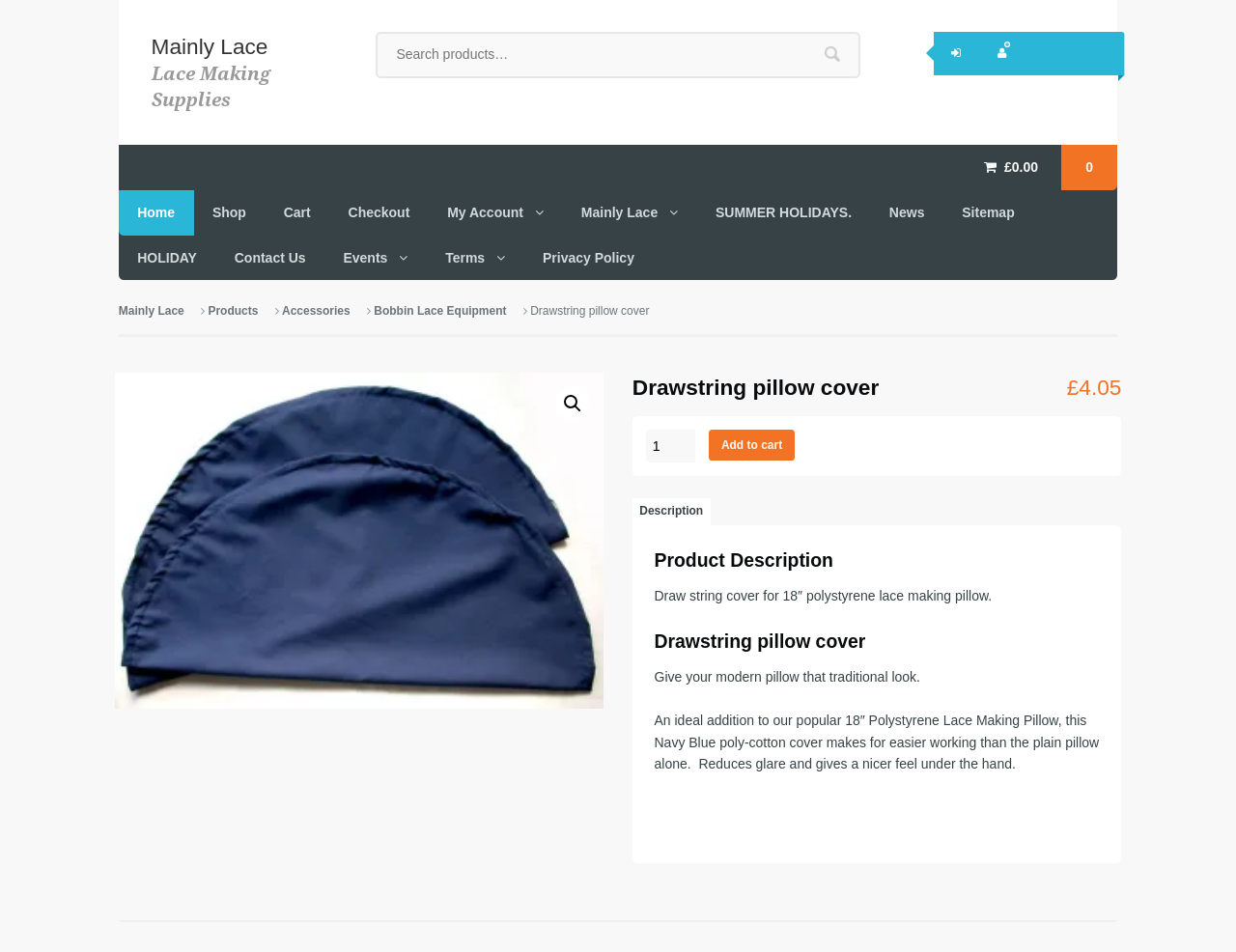Please determine the bounding box coordinates of the area that needs to be clicked to complete this task: 'Go to checkout'. The coordinates must be four float numbers between 0 and 1, formatted as [left, top, right, bottom].

[0.267, 0.2, 0.347, 0.247]